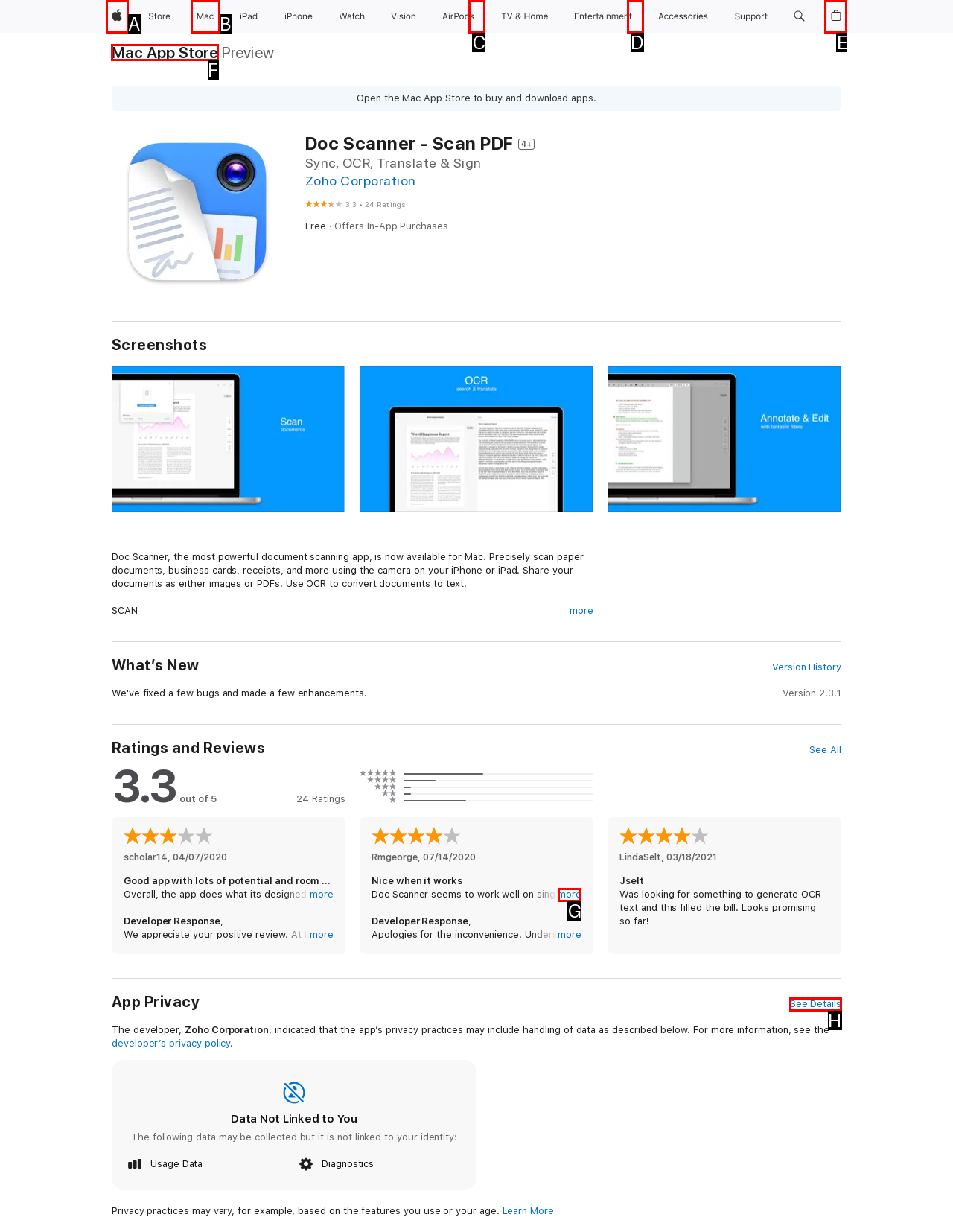Tell me which option I should click to complete the following task: Open the Mac App Store Answer with the option's letter from the given choices directly.

F